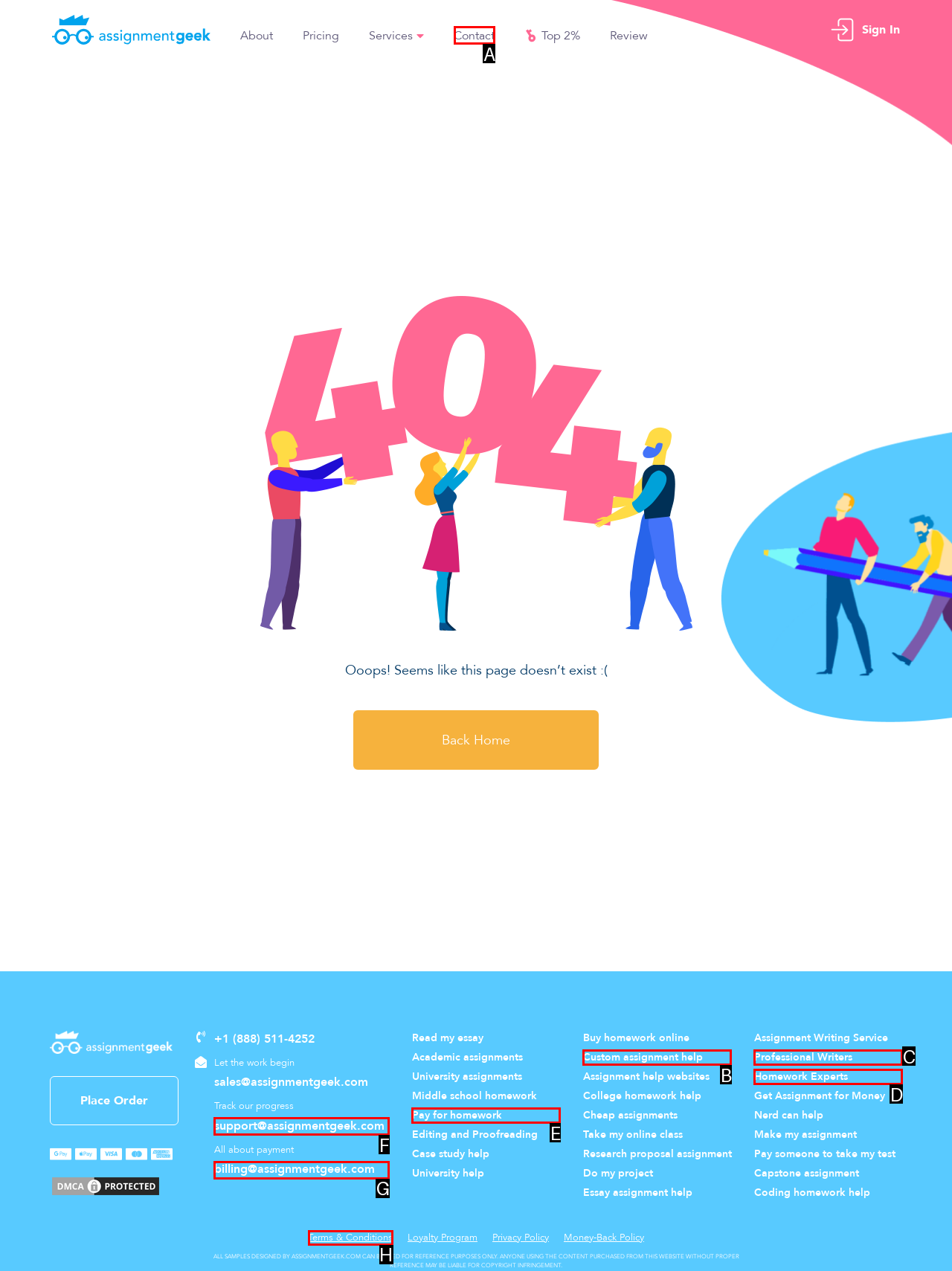Which choice should you pick to execute the task: Contact us
Respond with the letter associated with the correct option only.

A